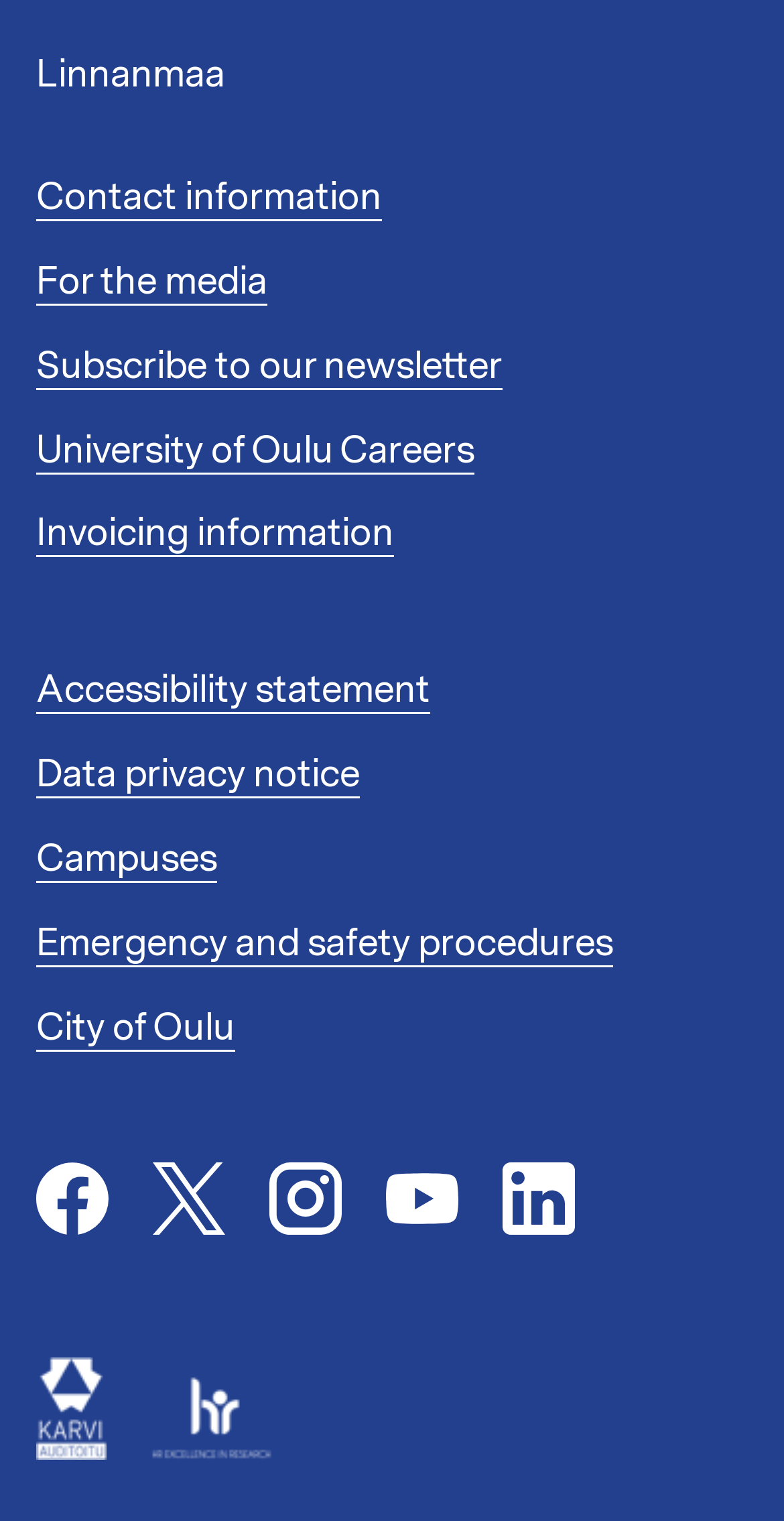Based on the visual content of the image, answer the question thoroughly: How many social media links are present?

There are five social media links present on the webpage, which are Facebook, X (former Twitter), Instagram, Youtube, and LinkedIn. These links are accompanied by their respective images.